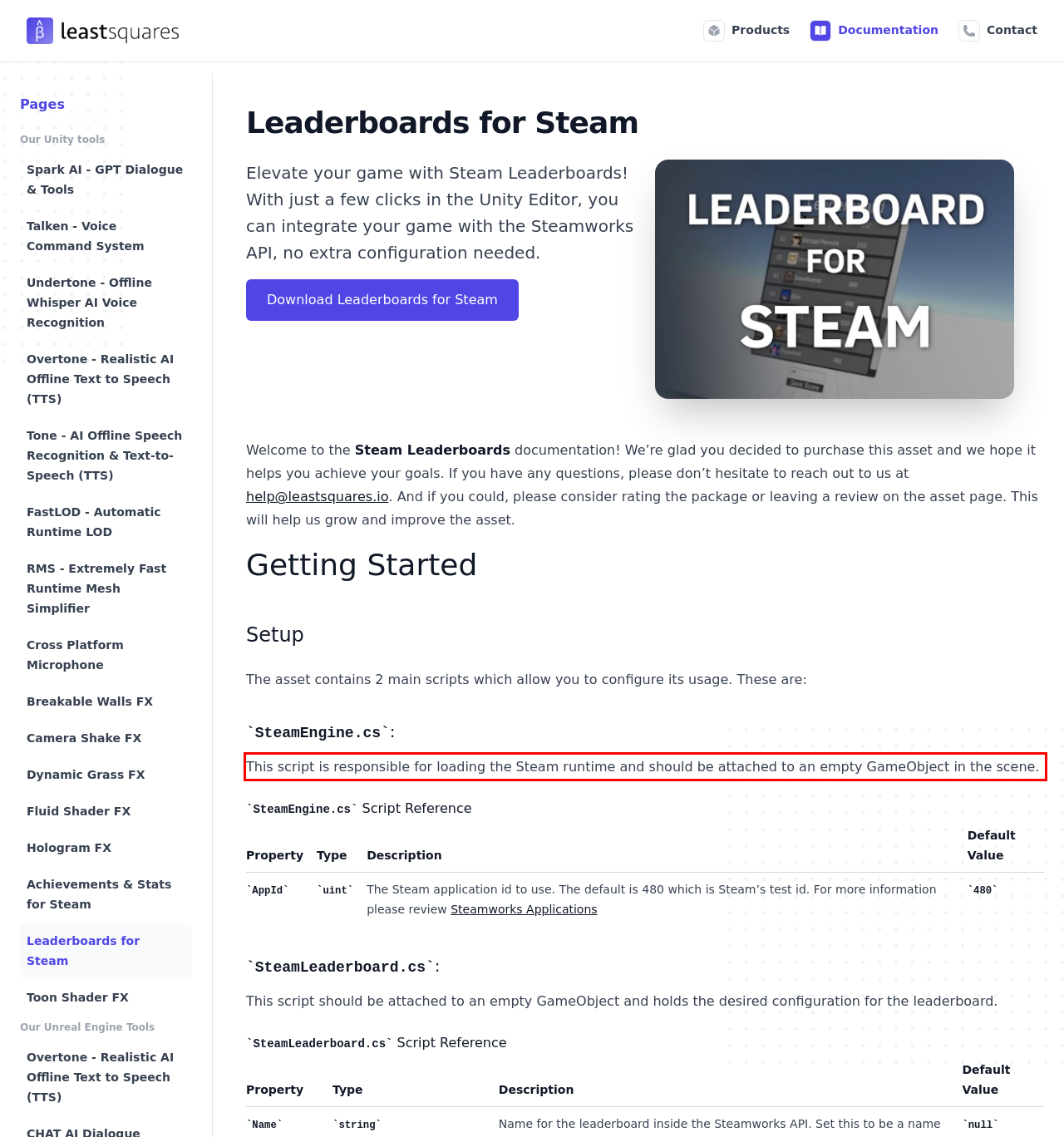By examining the provided screenshot of a webpage, recognize the text within the red bounding box and generate its text content.

This script is responsible for loading the Steam runtime and should be attached to an empty GameObject in the scene.